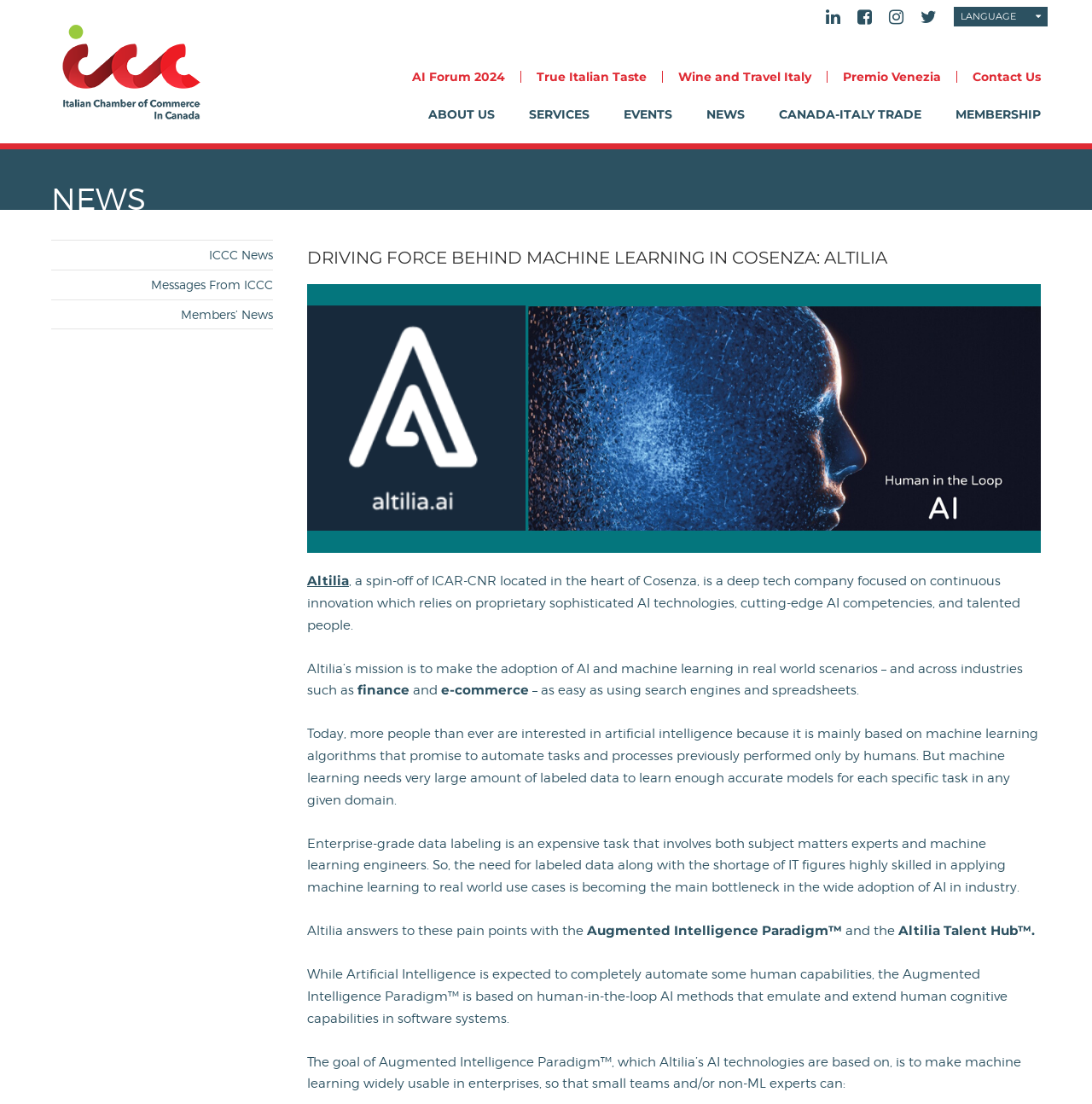What is the goal of Altilia's Augmented Intelligence Paradigm?
Please respond to the question with as much detail as possible.

The goal of Altilia's Augmented Intelligence Paradigm is to make machine learning widely usable in enterprises, so that small teams and/or non-ML experts can use it, as stated on the webpage.